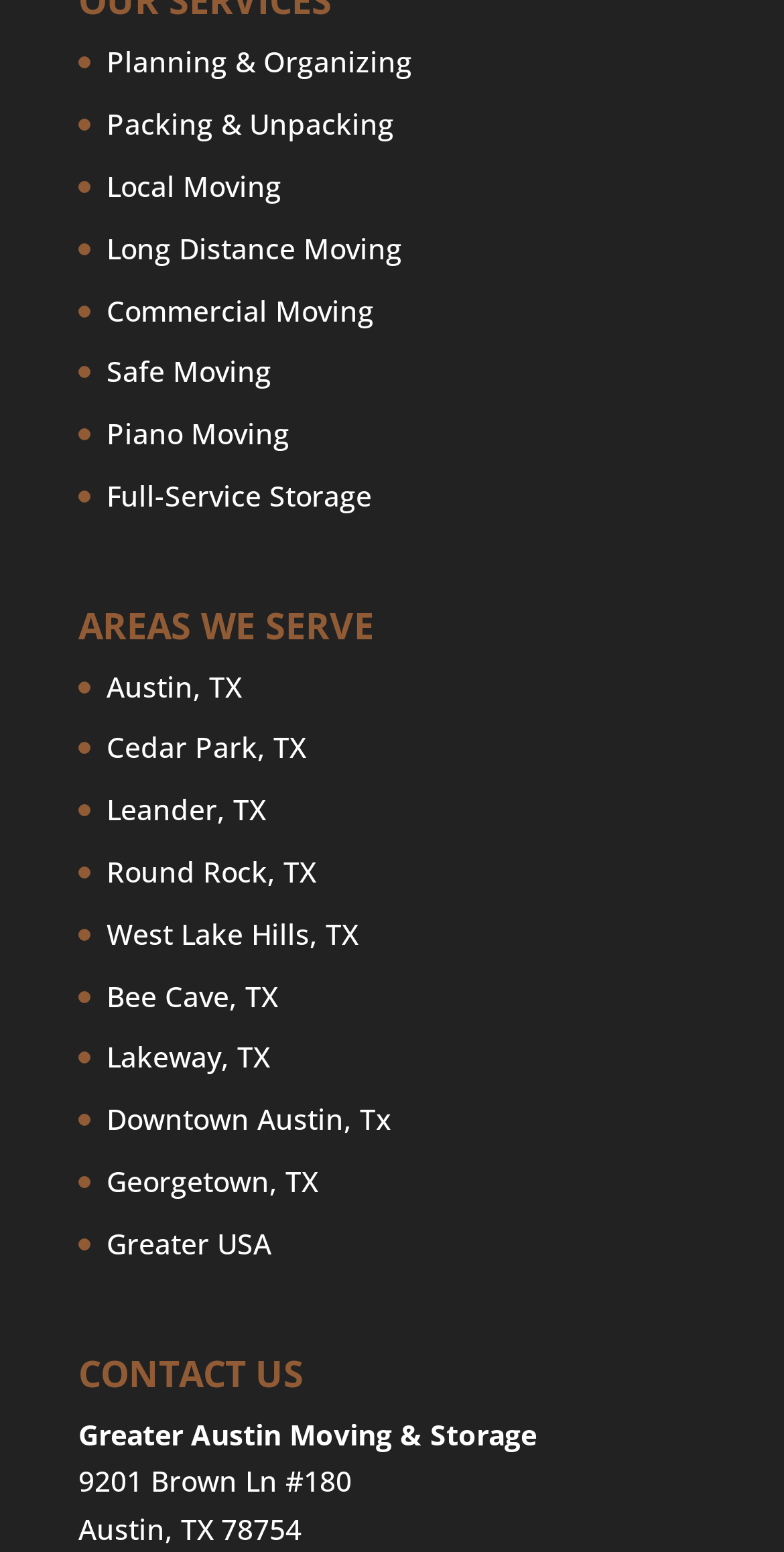Specify the bounding box coordinates of the area that needs to be clicked to achieve the following instruction: "Learn about Long Distance Moving".

[0.136, 0.147, 0.513, 0.172]